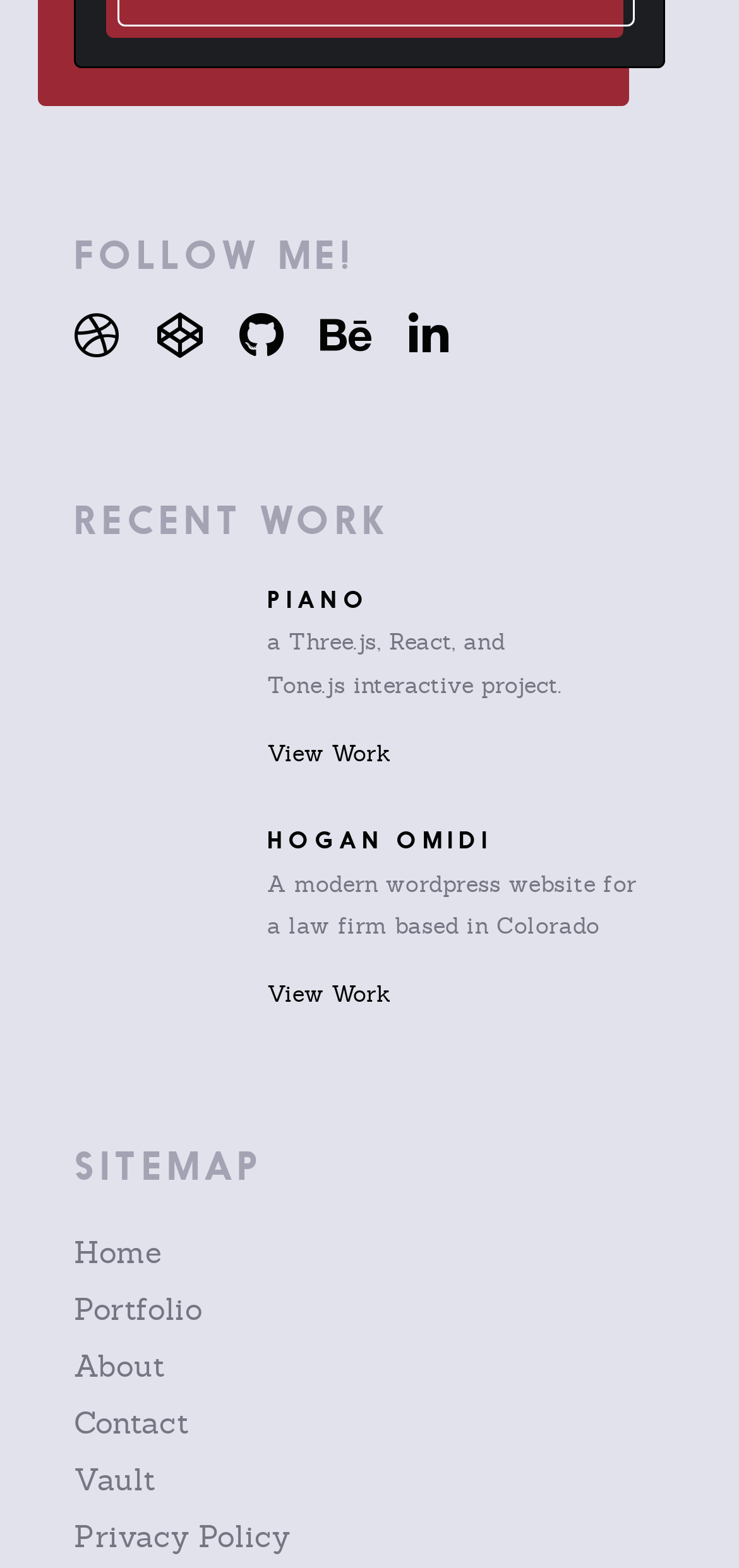Show the bounding box coordinates of the region that should be clicked to follow the instruction: "Check the Hogan Omidi work."

[0.362, 0.527, 0.667, 0.545]